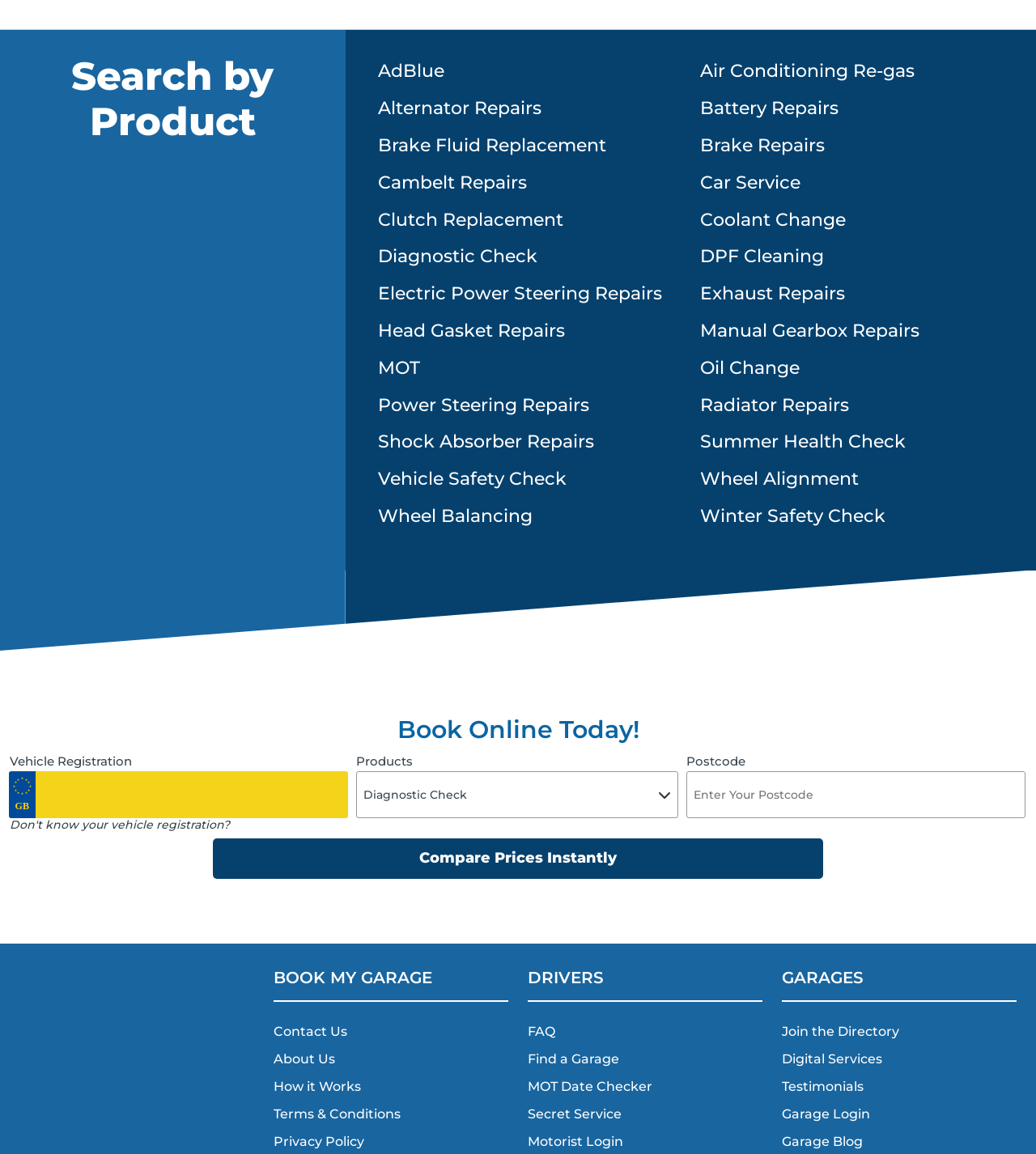Predict the bounding box coordinates for the UI element described as: "FAQ". The coordinates should be four float numbers between 0 and 1, presented as [left, top, right, bottom].

[0.509, 0.887, 0.536, 0.9]